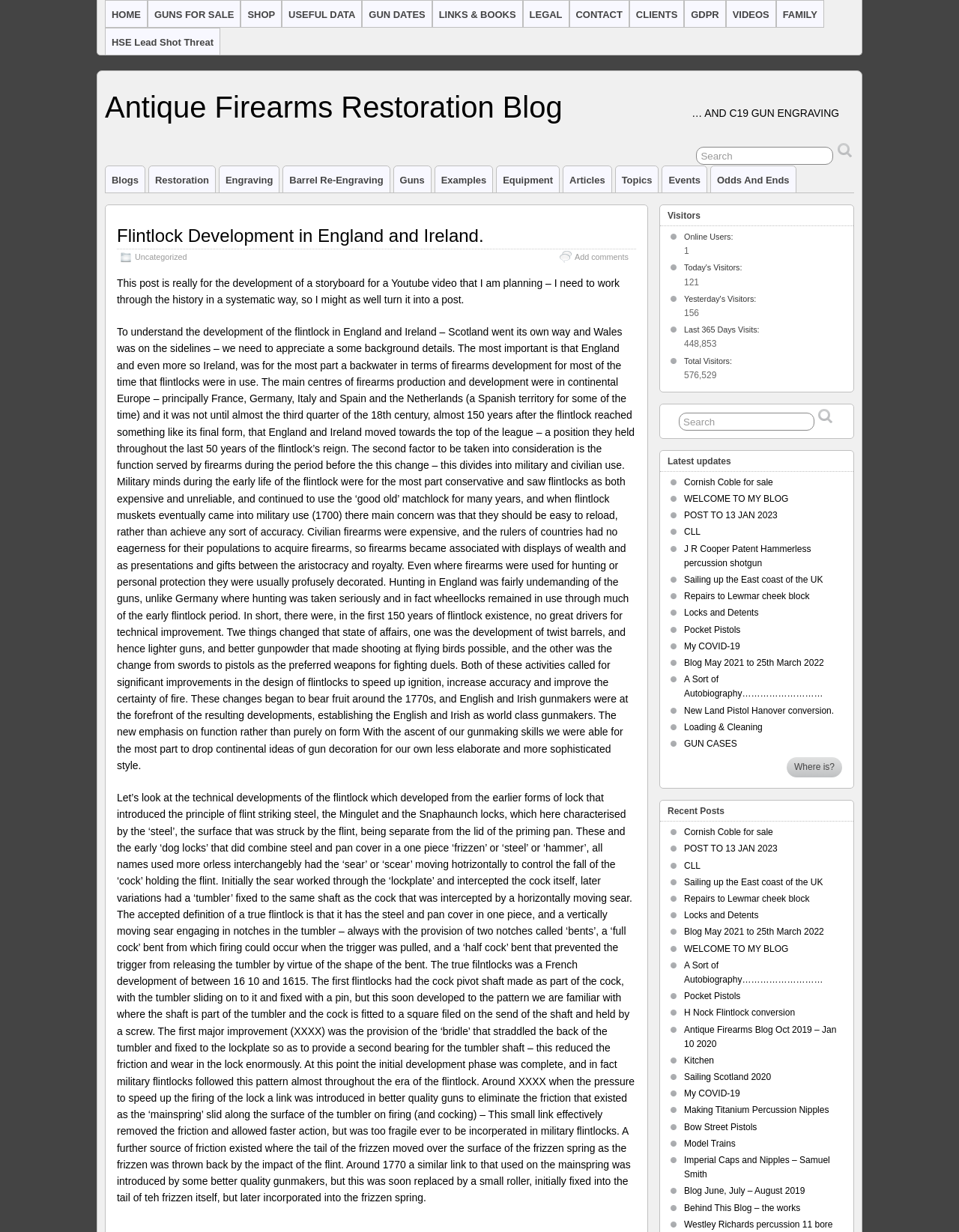Could you locate the bounding box coordinates for the section that should be clicked to accomplish this task: "Click on Flintlock Development in England and Ireland link".

[0.122, 0.183, 0.504, 0.199]